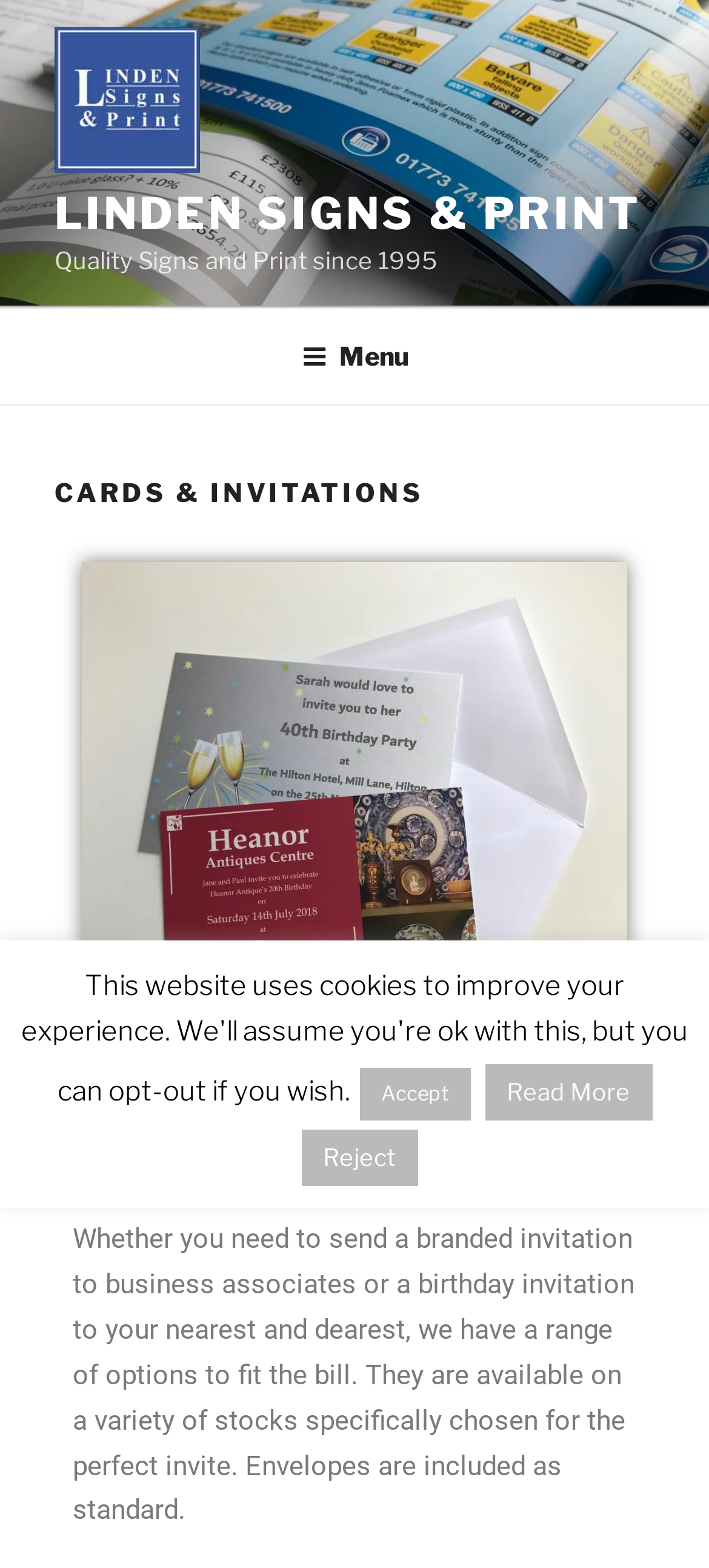What type of products are featured on this page?
Based on the image, please offer an in-depth response to the question.

Based on the webpage content, specifically the heading 'CARDS & INVITATIONS' and the image with the same name, it can be inferred that the products featured on this page are related to cards and invitations.